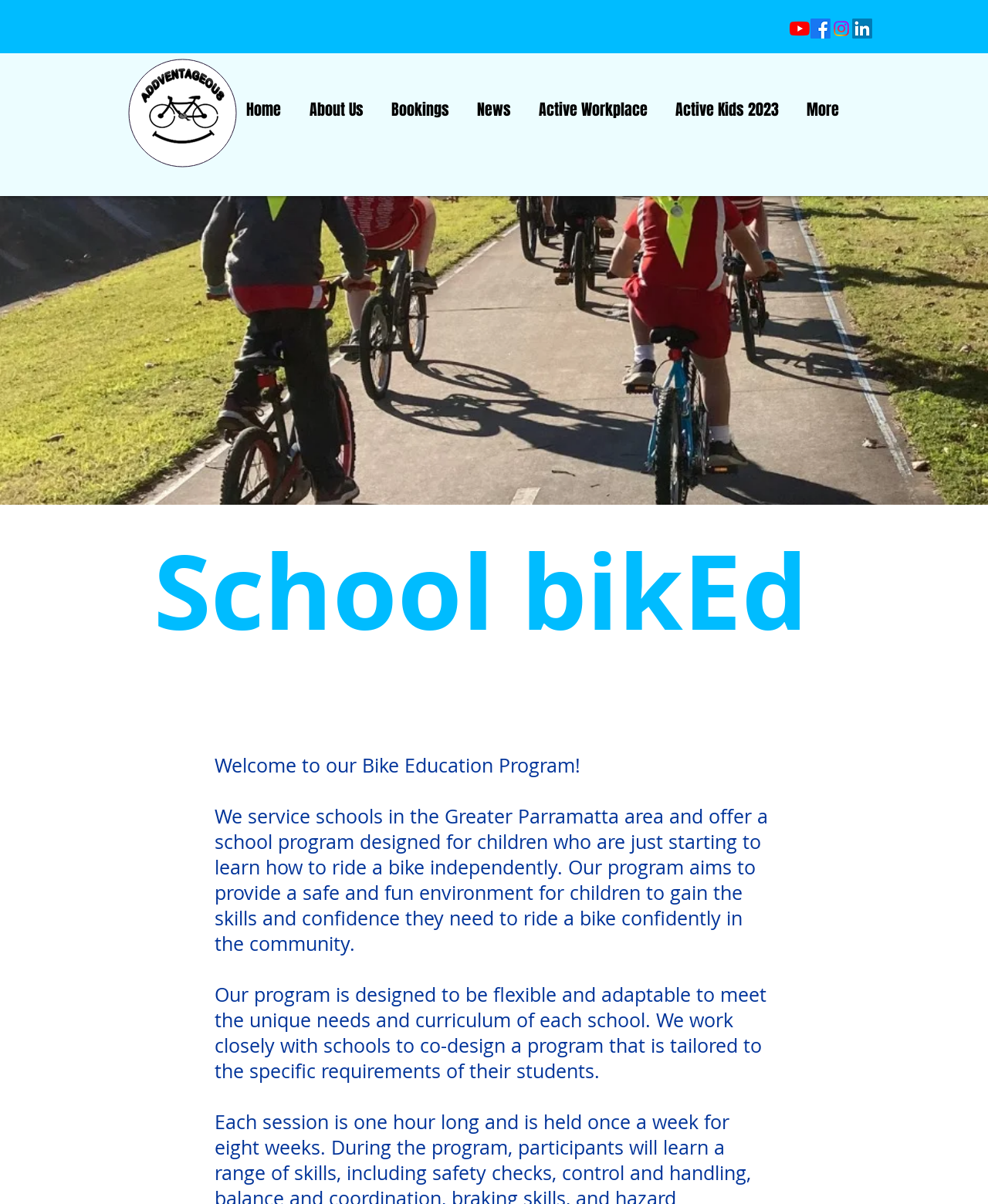Please find the bounding box coordinates for the clickable element needed to perform this instruction: "Click on Facebook".

[0.82, 0.015, 0.841, 0.032]